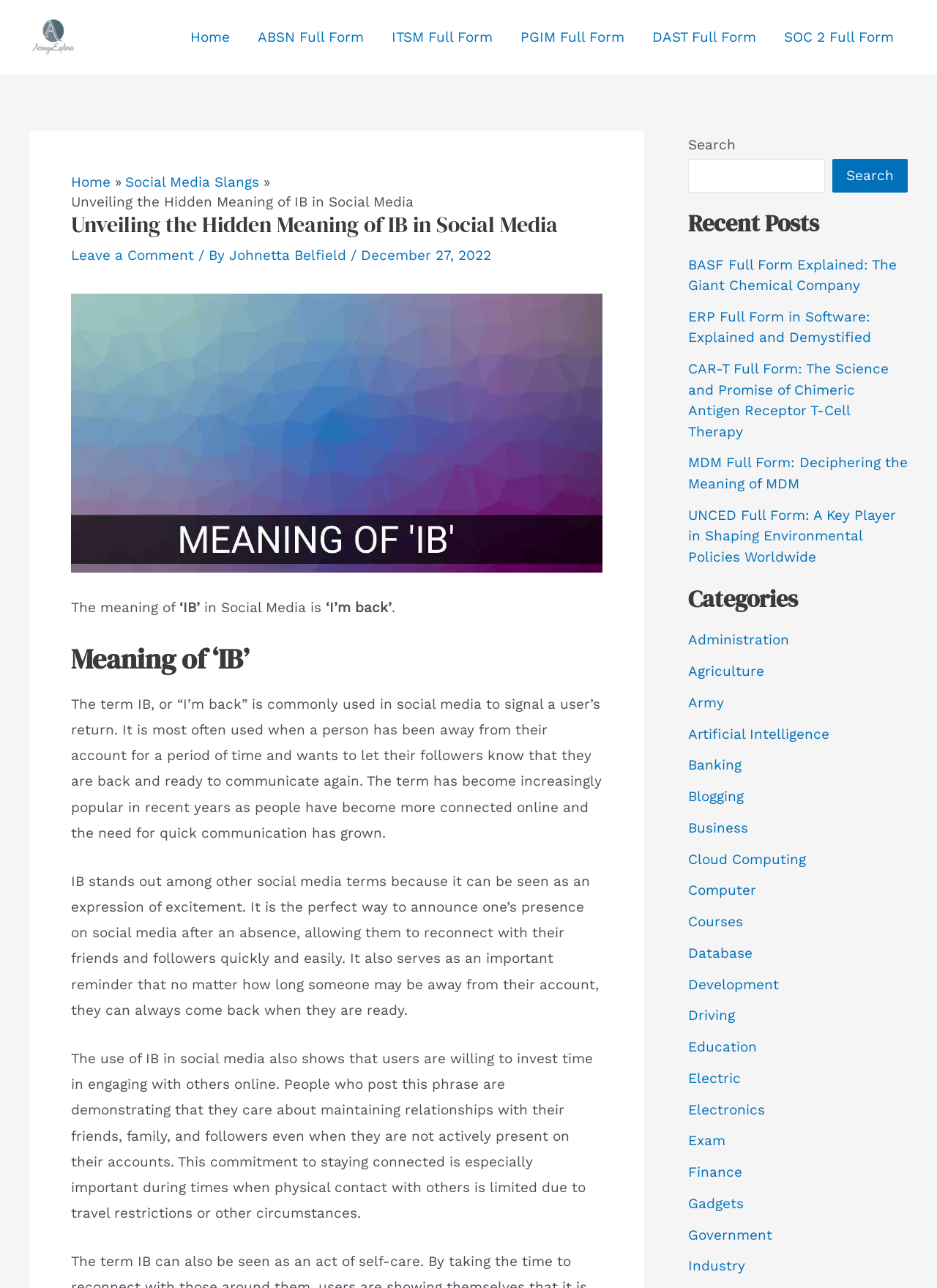Find the main header of the webpage and produce its text content.

Unveiling the Hidden Meaning of IB in Social Media